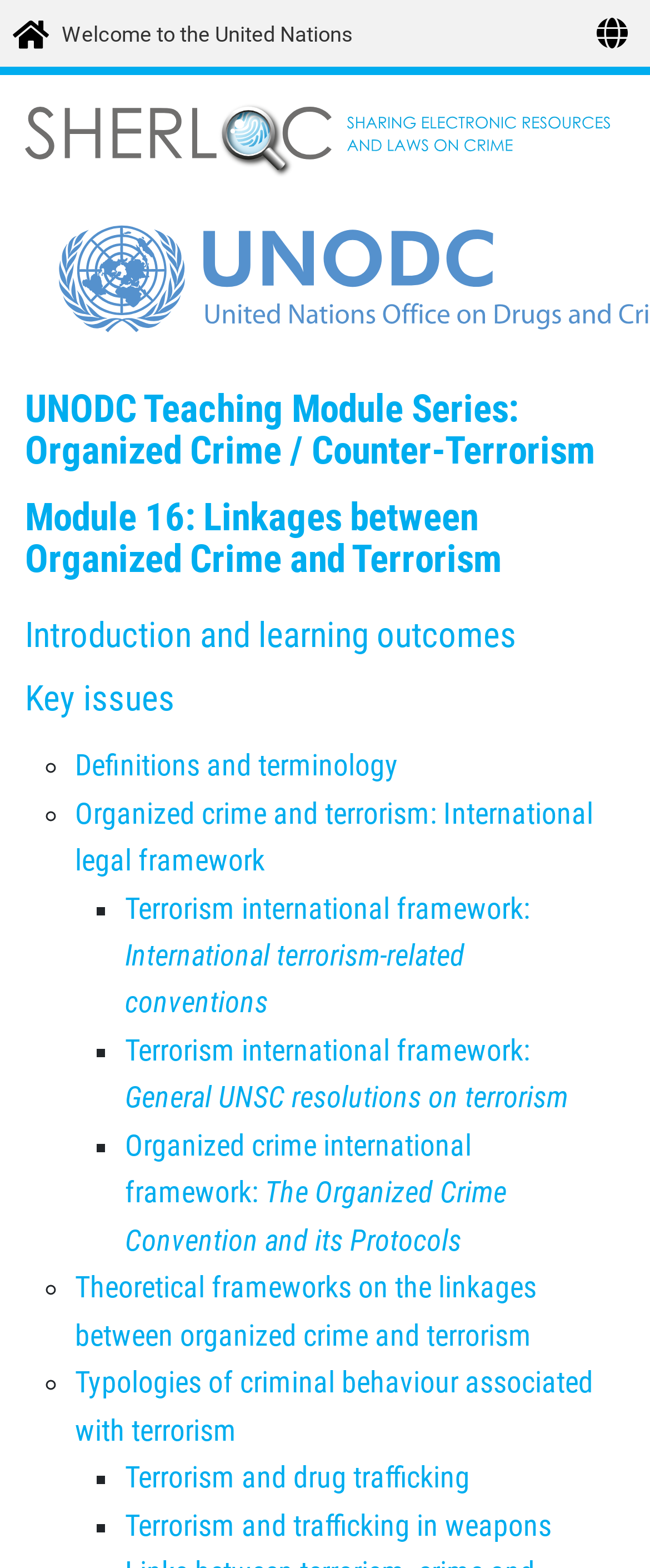Find the bounding box coordinates for the element described here: "Terrorism and trafficking in weapons".

[0.192, 0.962, 0.849, 0.983]